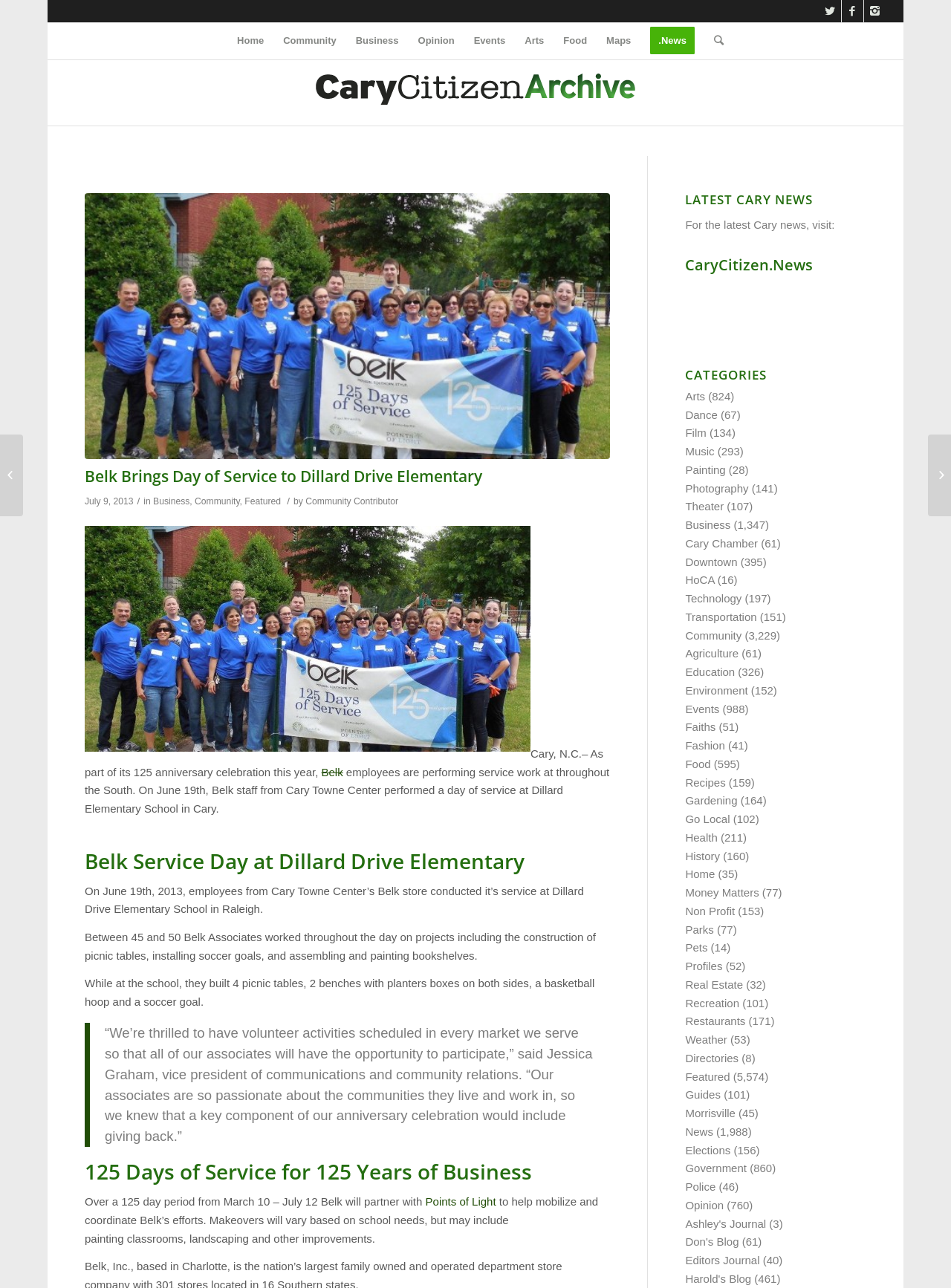Find the bounding box coordinates of the element I should click to carry out the following instruction: "Learn about Belk's 125 Days of Service".

[0.089, 0.901, 0.642, 0.919]